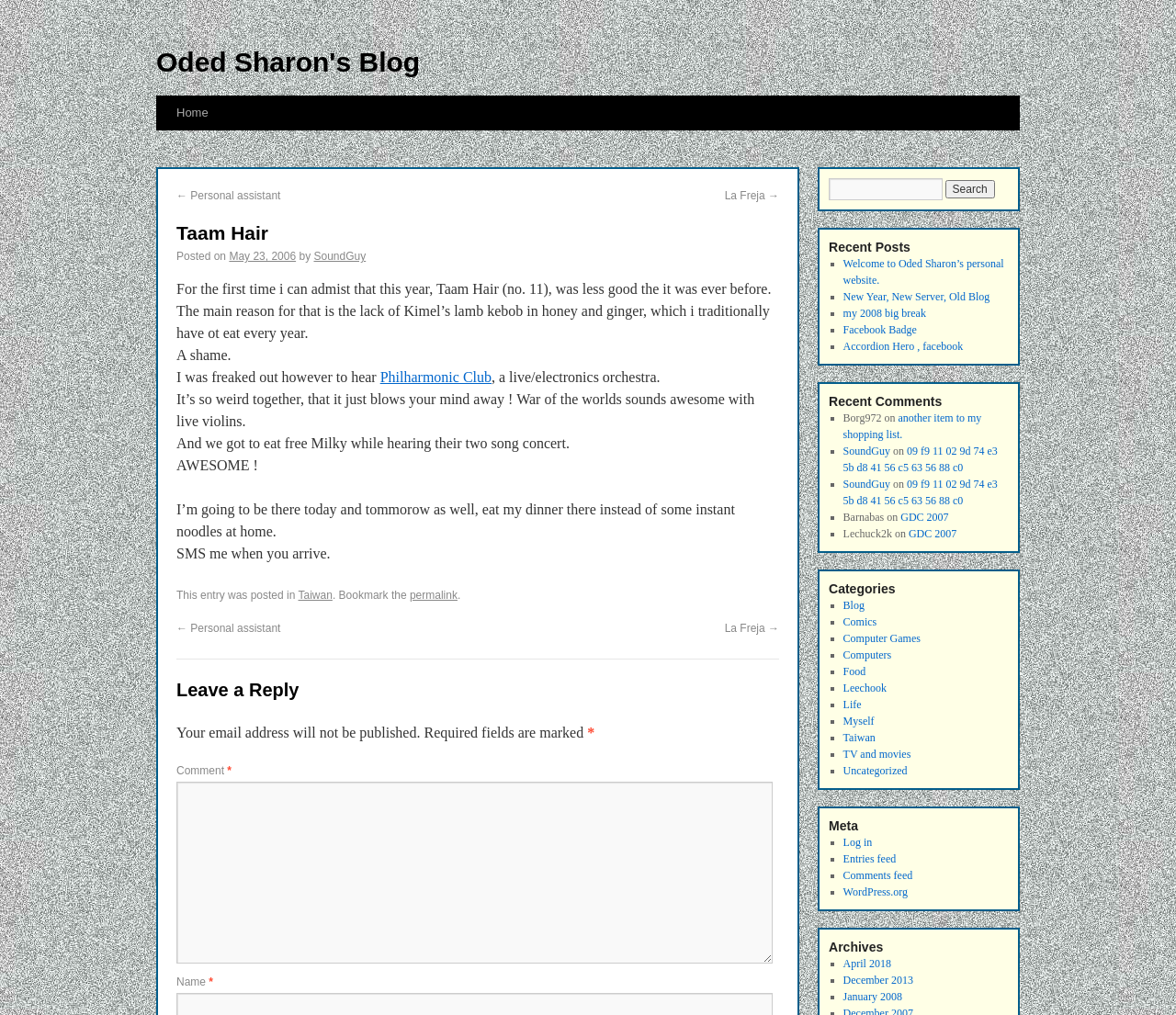Please give the bounding box coordinates of the area that should be clicked to fulfill the following instruction: "Click on the 'Home' link". The coordinates should be in the format of four float numbers from 0 to 1, i.e., [left, top, right, bottom].

[0.142, 0.094, 0.185, 0.129]